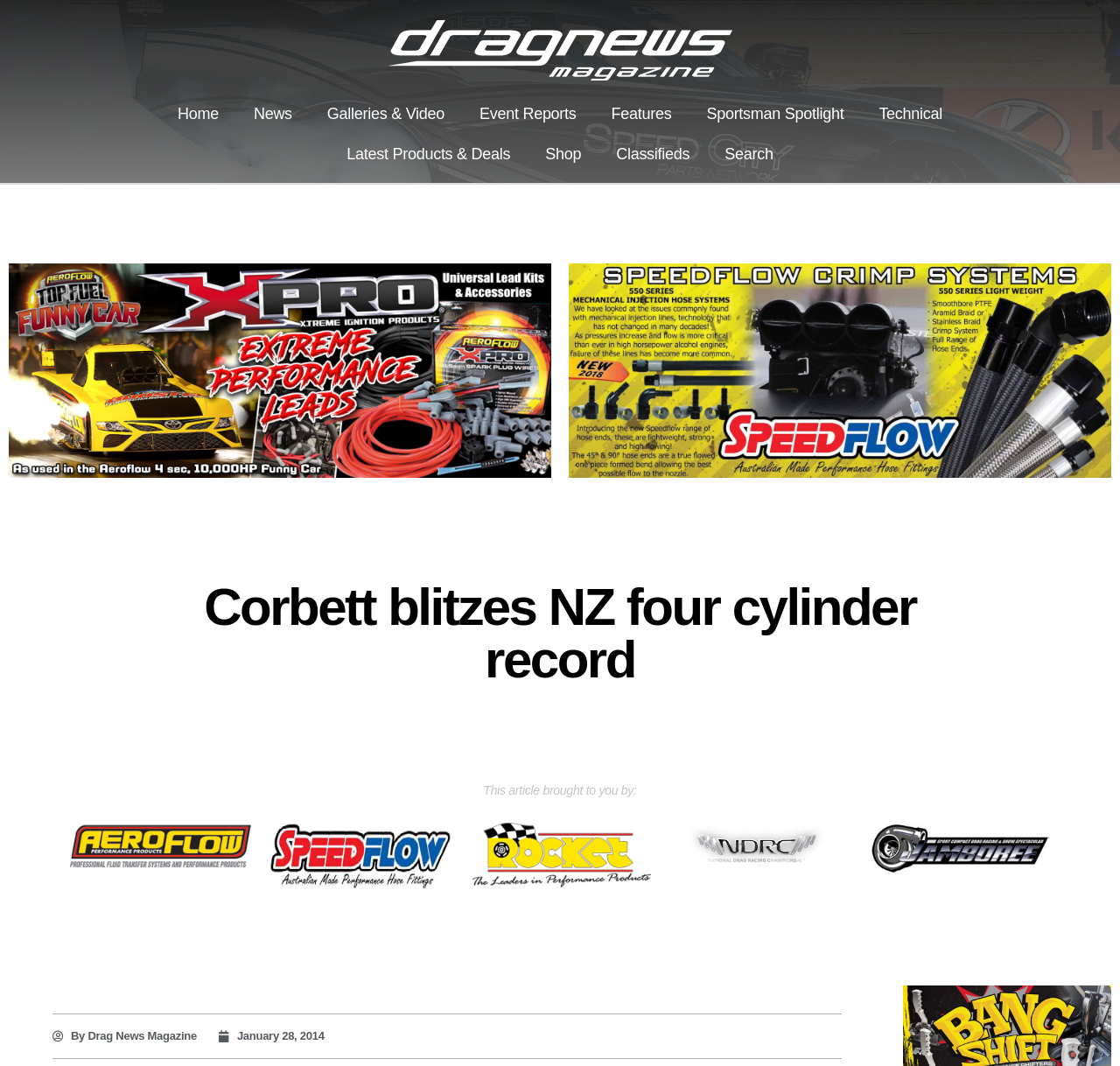Please answer the following question using a single word or phrase: 
What type of racing is mentioned?

Drag racing